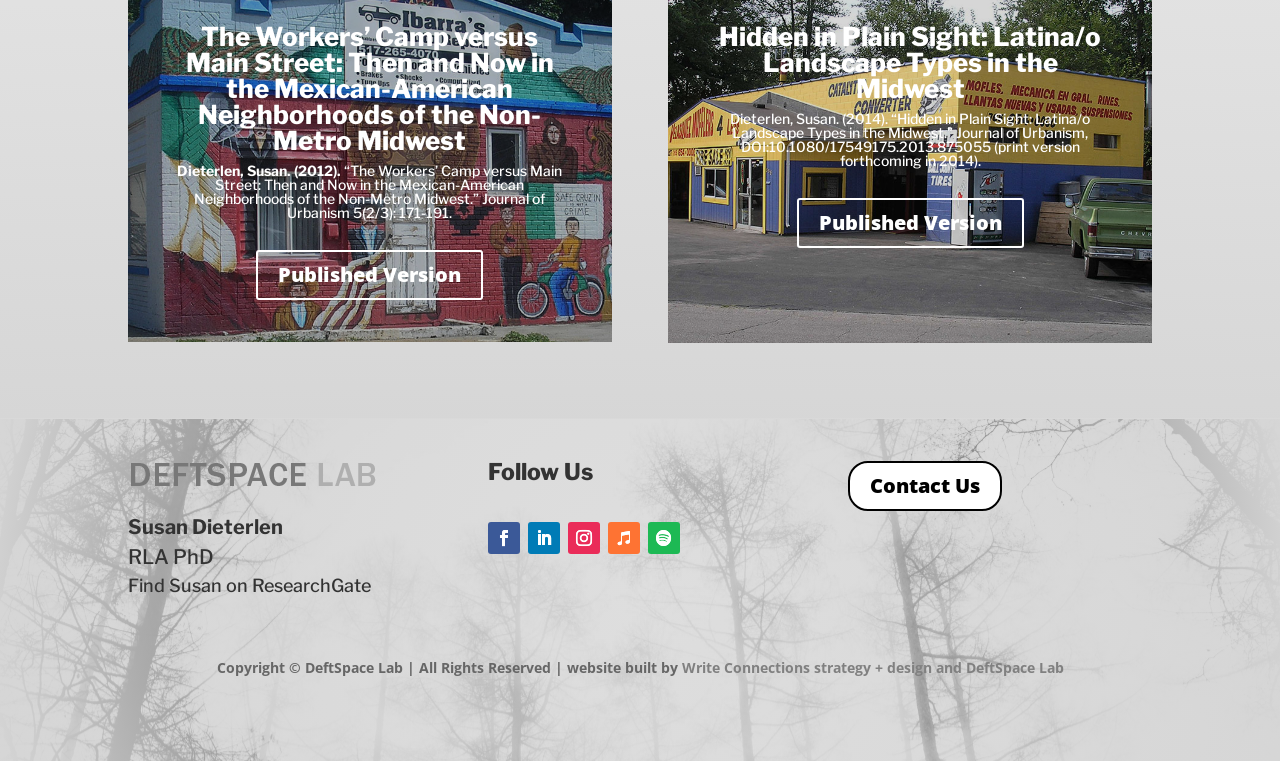Please identify the bounding box coordinates of the area I need to click to accomplish the following instruction: "Follow on Twitter".

[0.381, 0.686, 0.406, 0.728]